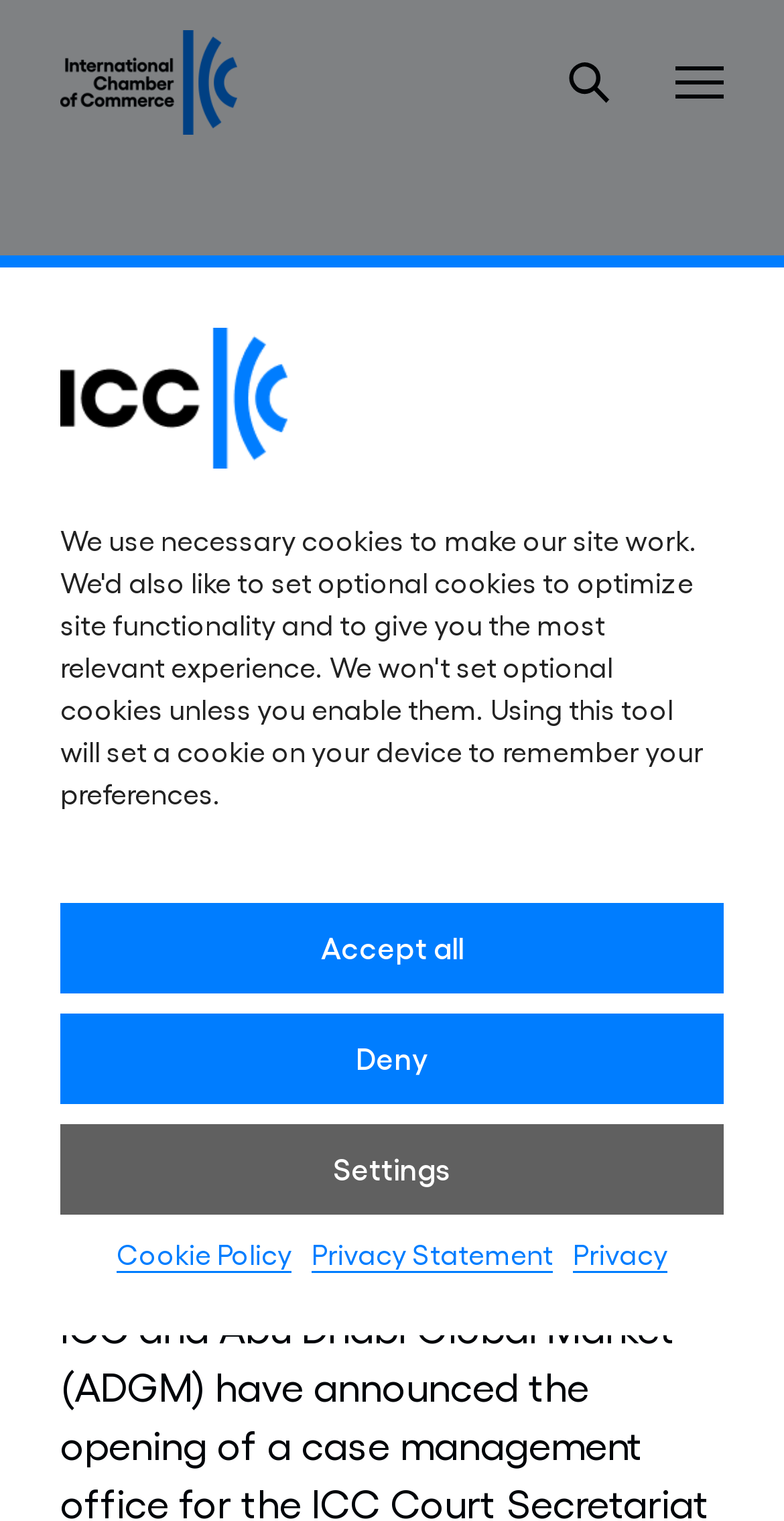Identify the coordinates of the bounding box for the element described below: "Accept all". Return the coordinates as four float numbers between 0 and 1: [left, top, right, bottom].

[0.077, 0.593, 0.923, 0.653]